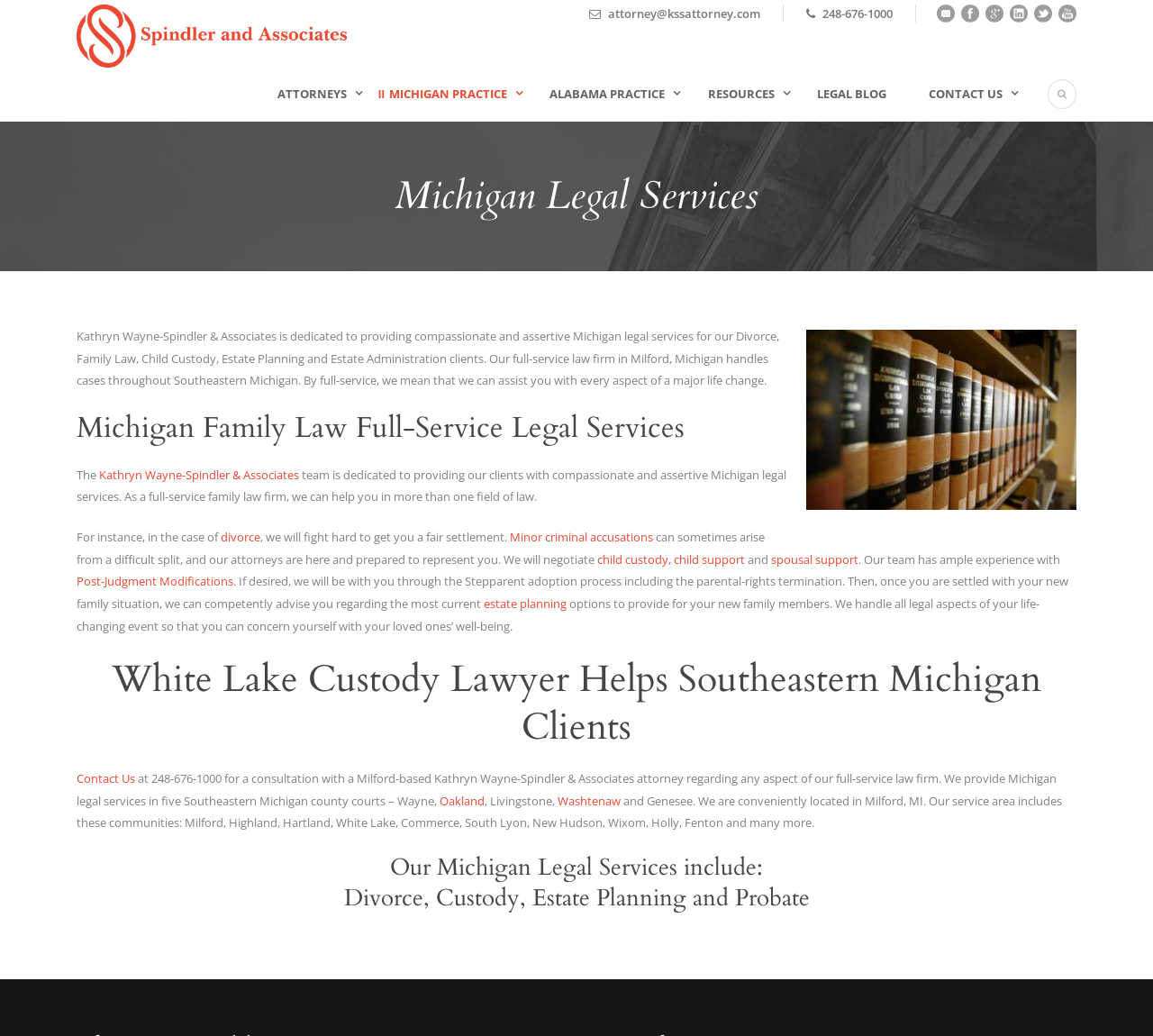Can you find the bounding box coordinates for the element to click on to achieve the instruction: "Email the attorney"?

[0.812, 0.004, 0.828, 0.022]